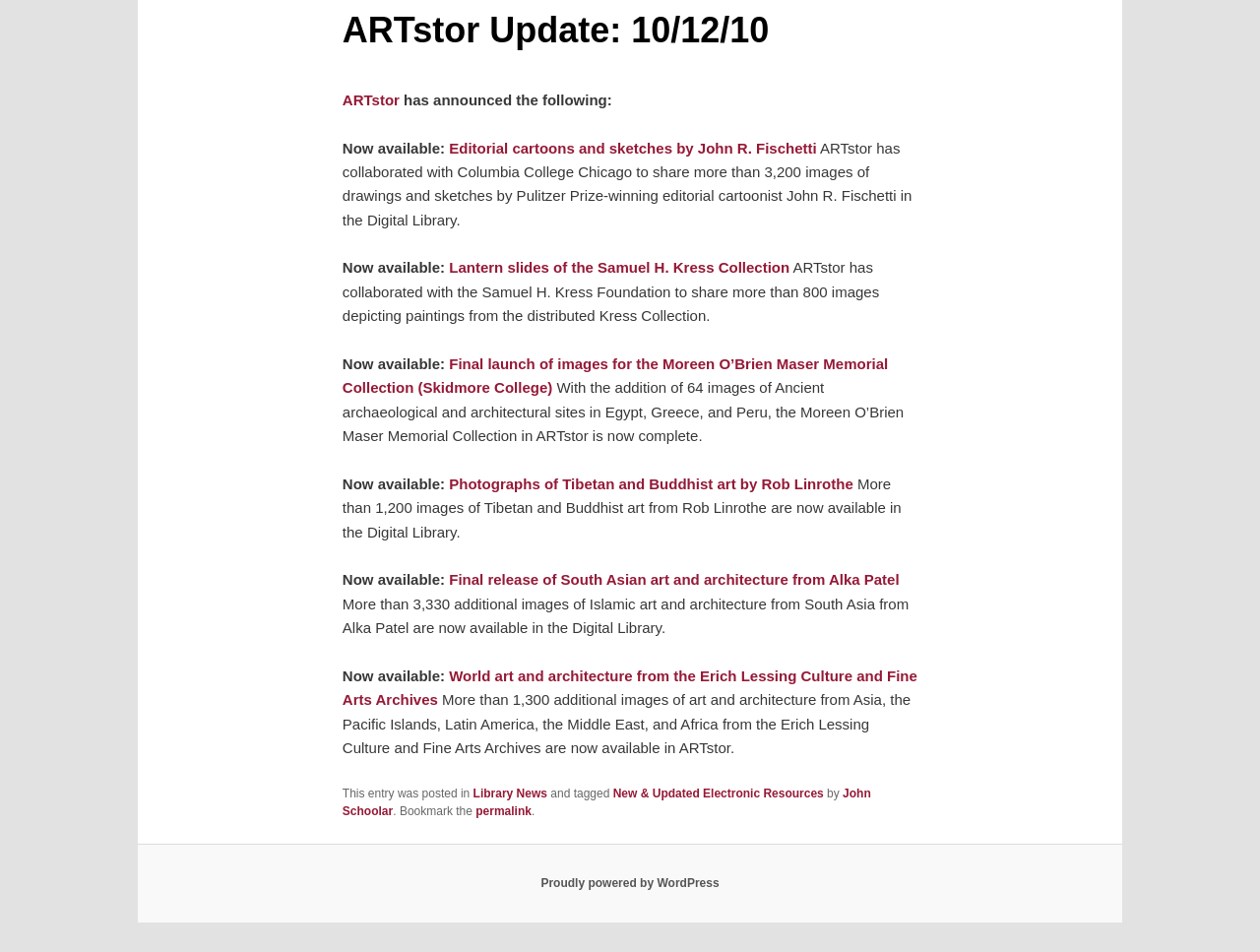Given the description: "New & Updated Electronic Resources", determine the bounding box coordinates of the UI element. The coordinates should be formatted as four float numbers between 0 and 1, [left, top, right, bottom].

[0.486, 0.826, 0.654, 0.84]